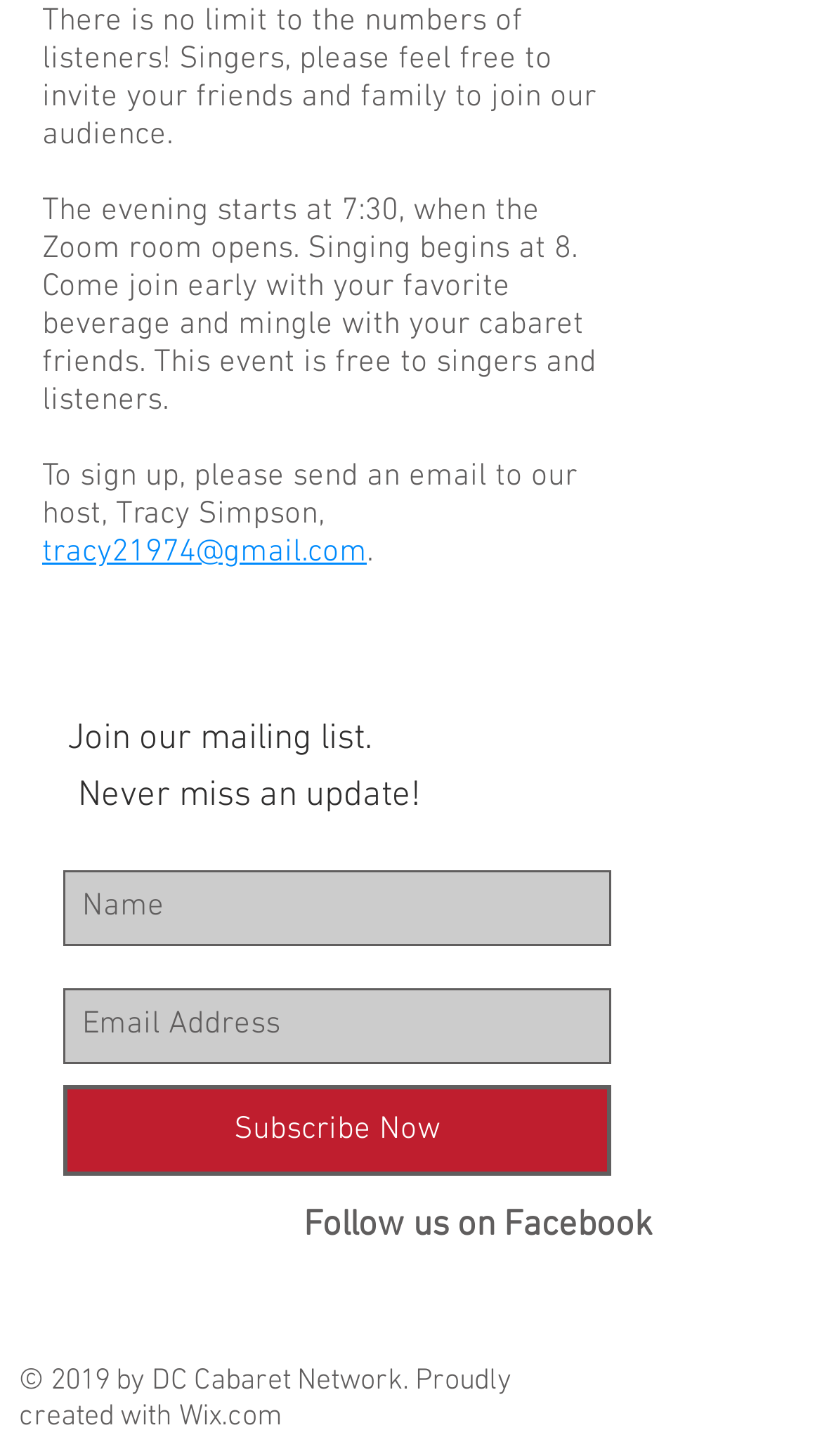What is the start time of the event?
Refer to the image and answer the question using a single word or phrase.

8